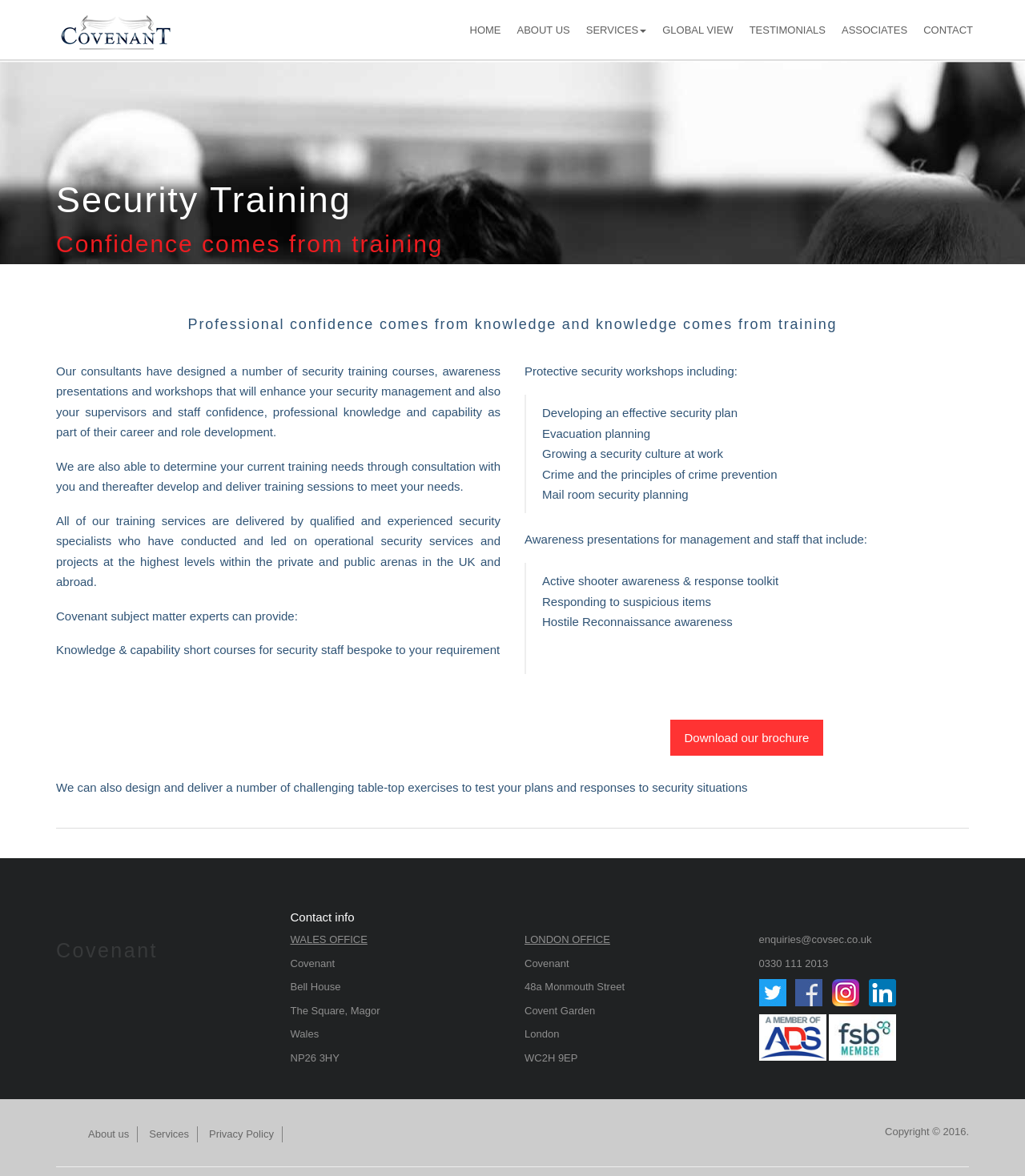Please determine the bounding box coordinates of the section I need to click to accomplish this instruction: "Contact us for more information".

None